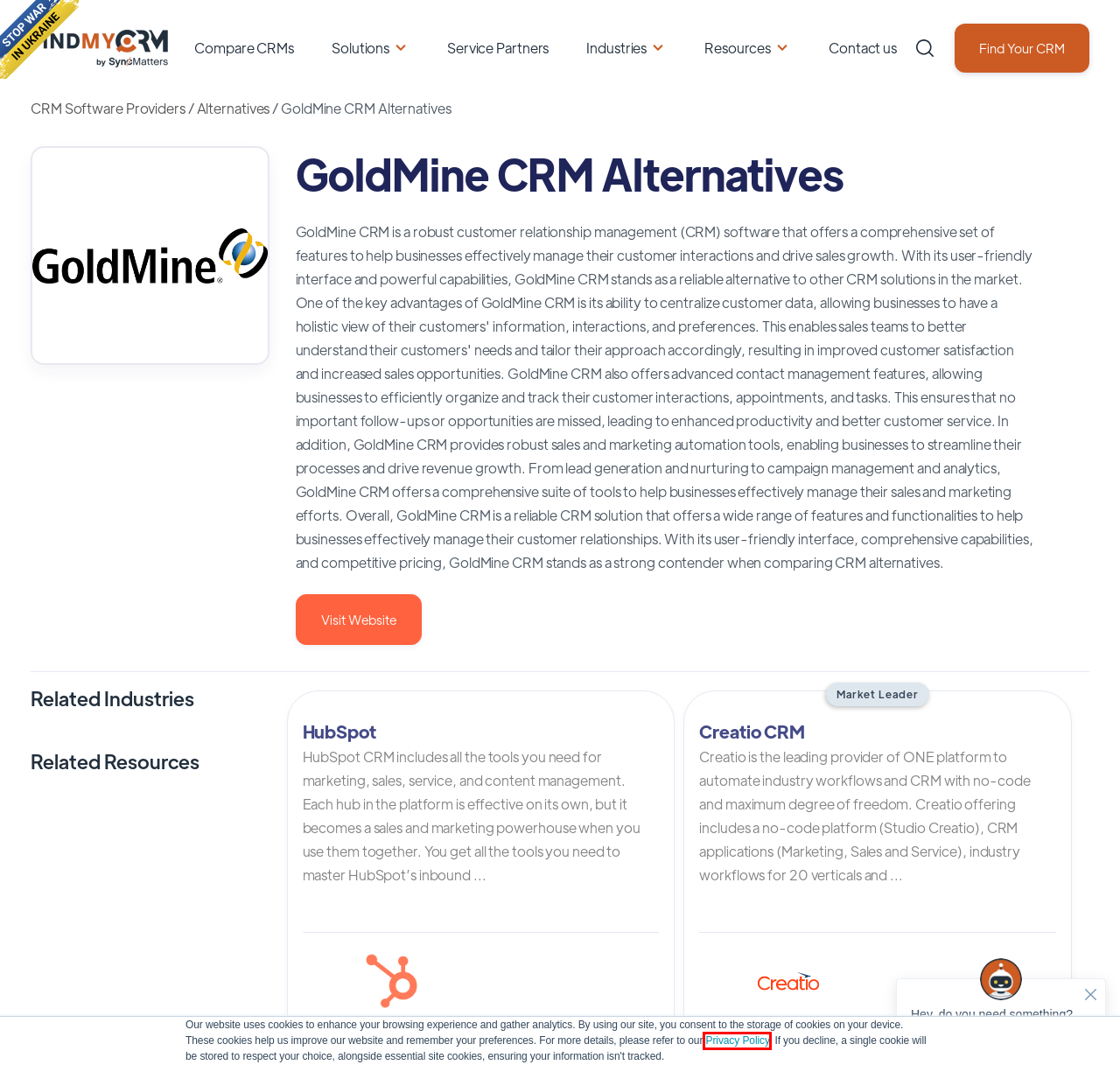You are provided a screenshot of a webpage featuring a red bounding box around a UI element. Choose the webpage description that most accurately represents the new webpage after clicking the element within the red bounding box. Here are the candidates:
A. HubSpot CRM Review - Features, Pricing, others at FindMyCRM
B. CRM Partners | FindMyCRM
C. CRM Alternatives
D. Creatio Review - Features, Pricing, others at FindMyCRM
E. Resources
F. Privacy Policy
G. Contact us - FindMyCRM: Choose the Right CRM
H. Compare CRM systems

F